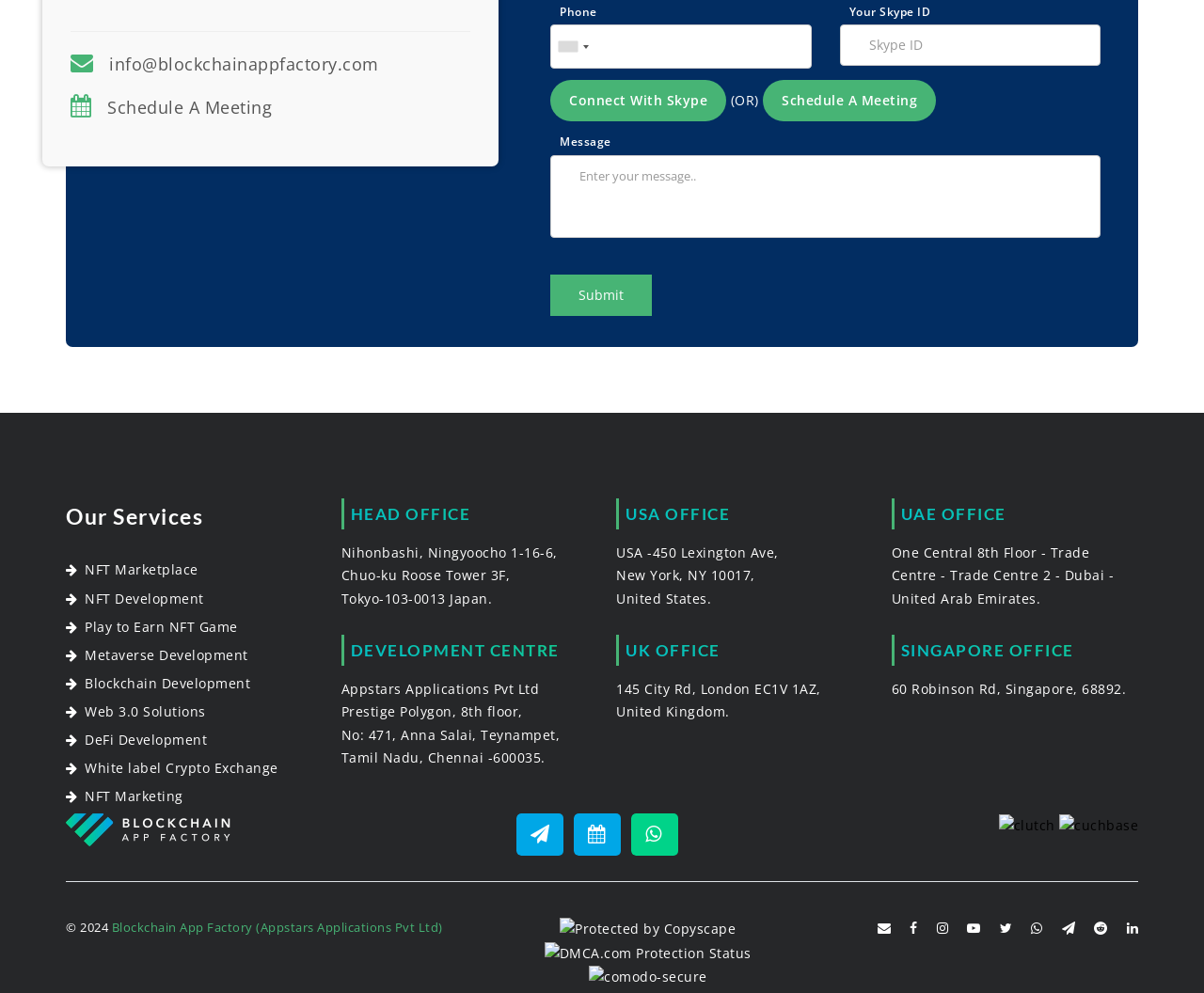Identify the bounding box of the HTML element described as: "info@blockchainappfactory.com".

[0.059, 0.051, 0.391, 0.076]